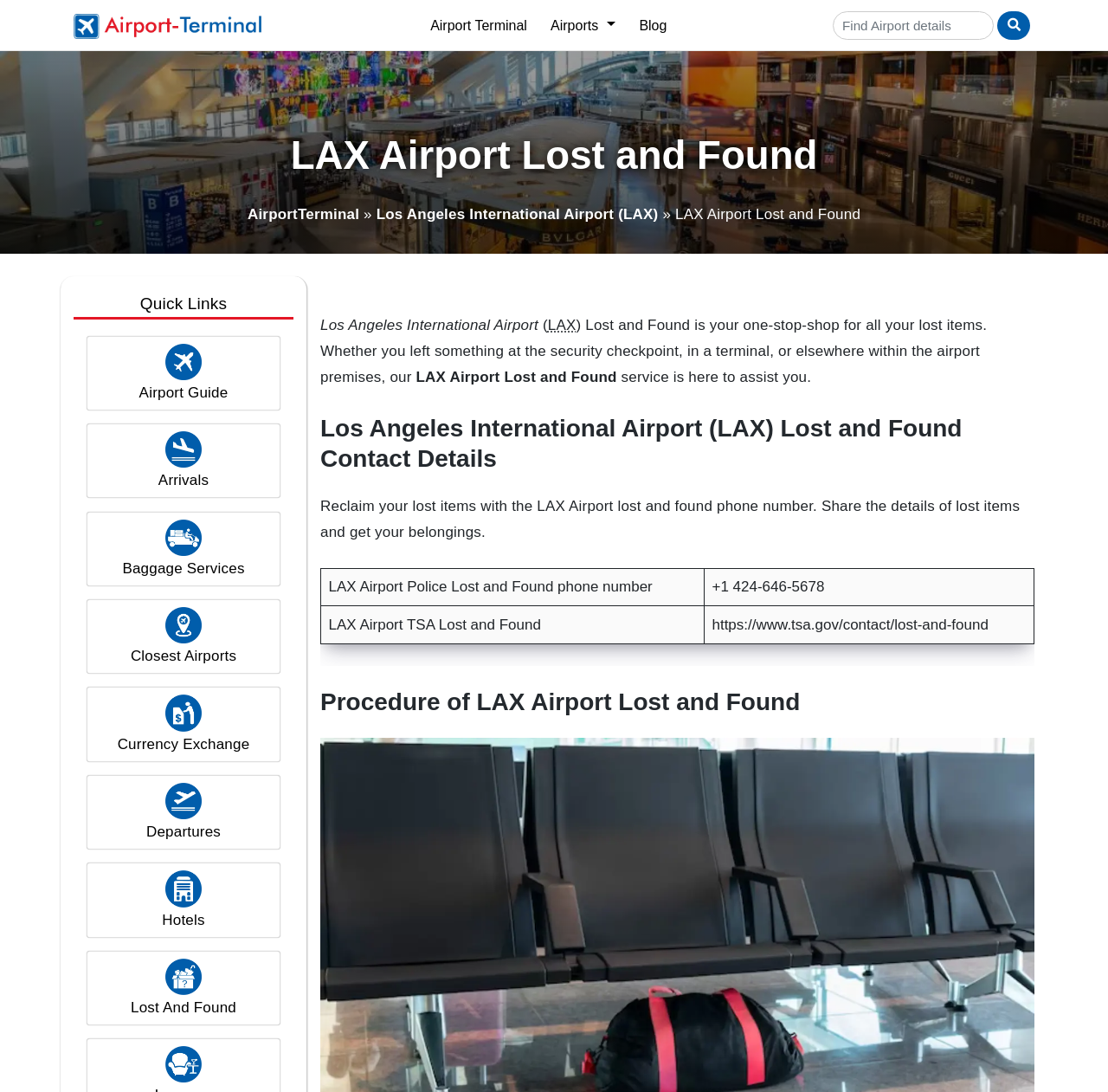What is the name of the airport?
Please provide a single word or phrase answer based on the image.

LAX